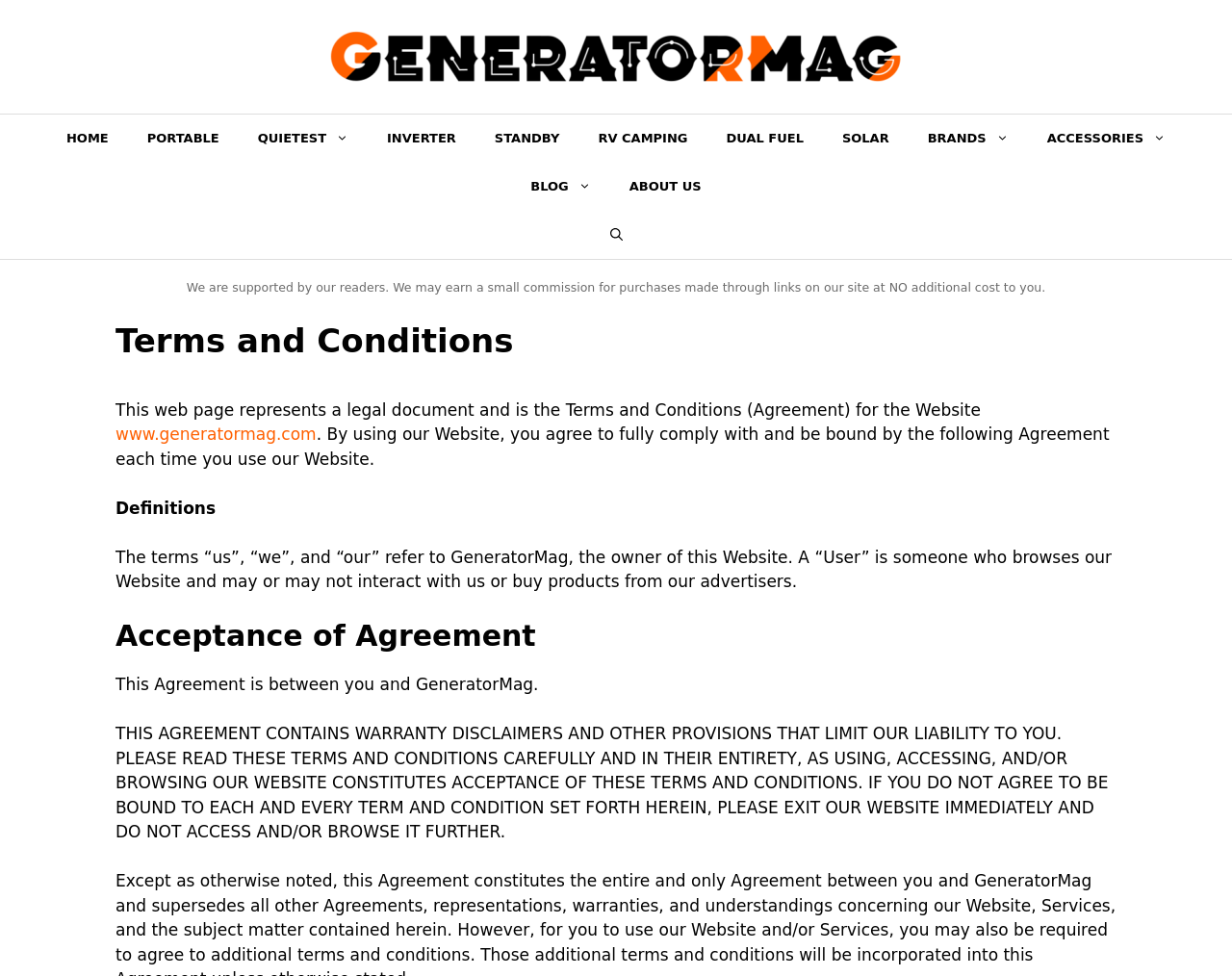Can you give a comprehensive explanation to the question given the content of the image?
What happens if you do not agree to the Terms and Conditions?

According to the text, if you do not agree to the Terms and Conditions, you should exit the website immediately and not access or browse it further, as indicated in the section 'Acceptance of Agreement'.